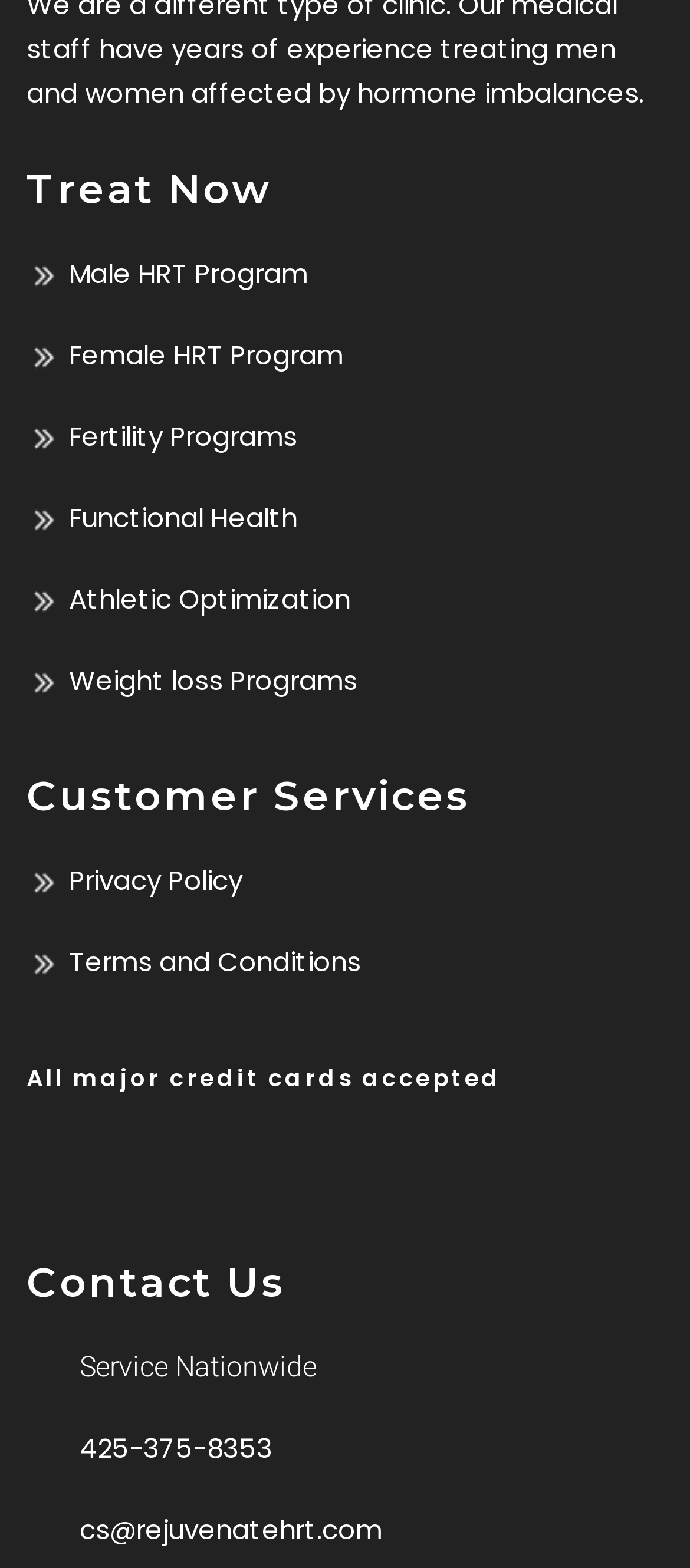Identify the bounding box coordinates of the region that needs to be clicked to carry out this instruction: "View Terms and Conditions". Provide these coordinates as four float numbers ranging from 0 to 1, i.e., [left, top, right, bottom].

[0.041, 0.601, 0.523, 0.625]